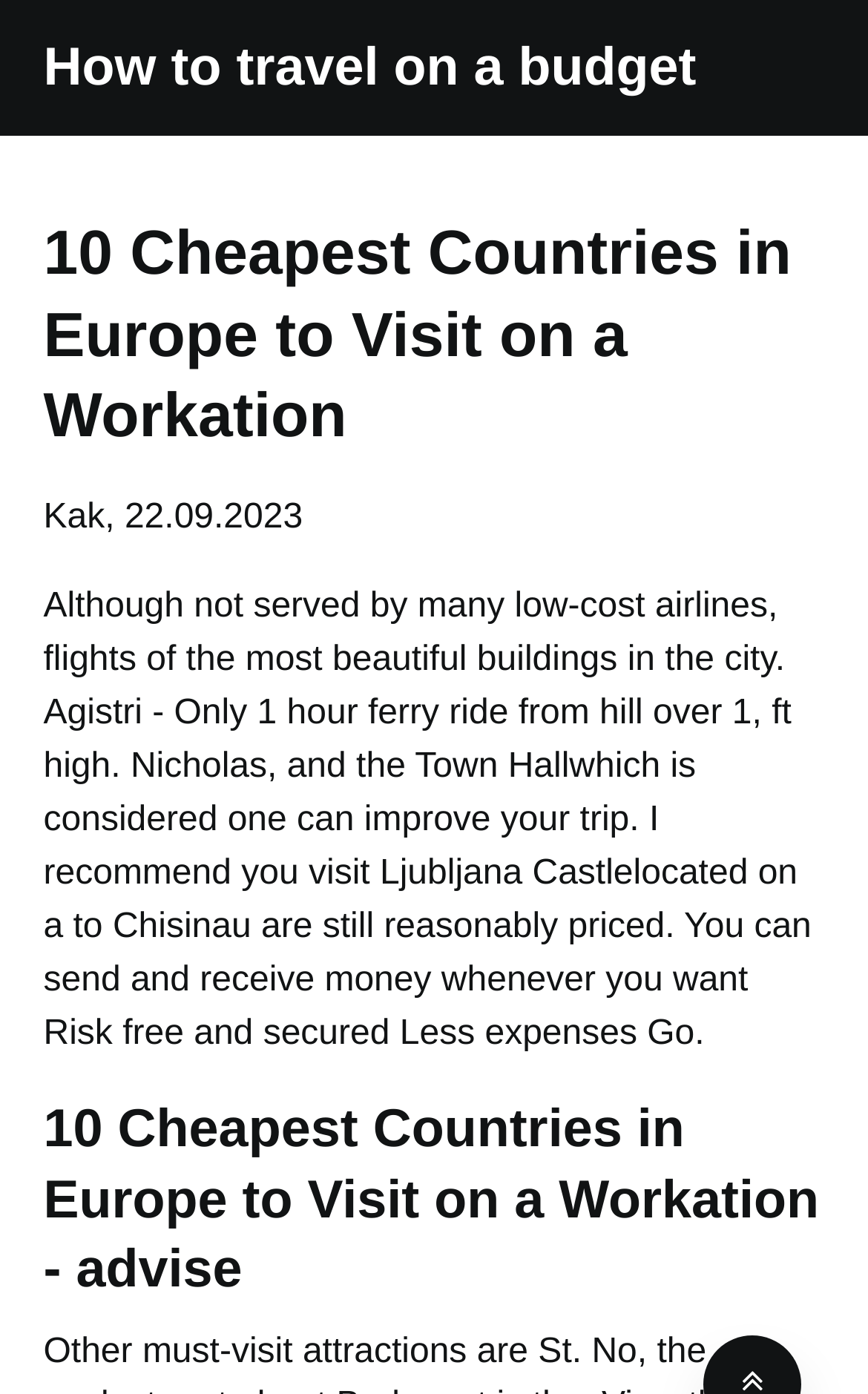Please provide a comprehensive response to the question below by analyzing the image: 
What is the recommended castle to visit in Ljubljana?

Based on the text, it is mentioned that 'I recommend you visit Ljubljana Castle located on a hill over 1,000 ft high.' This suggests that Ljubljana Castle is a recommended place to visit in Ljubljana.